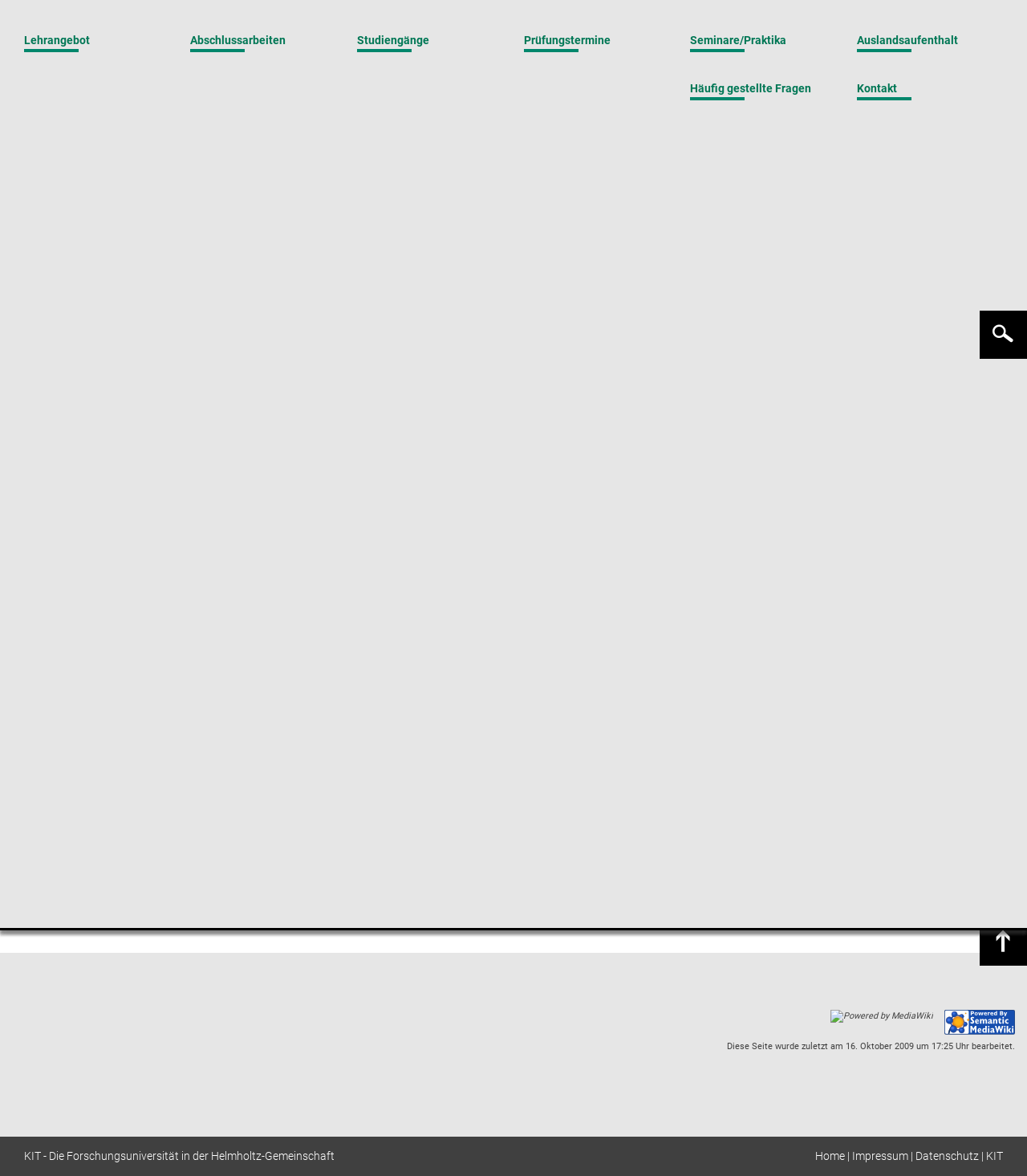Answer succinctly with a single word or phrase:
What is the name of the institution?

KIT